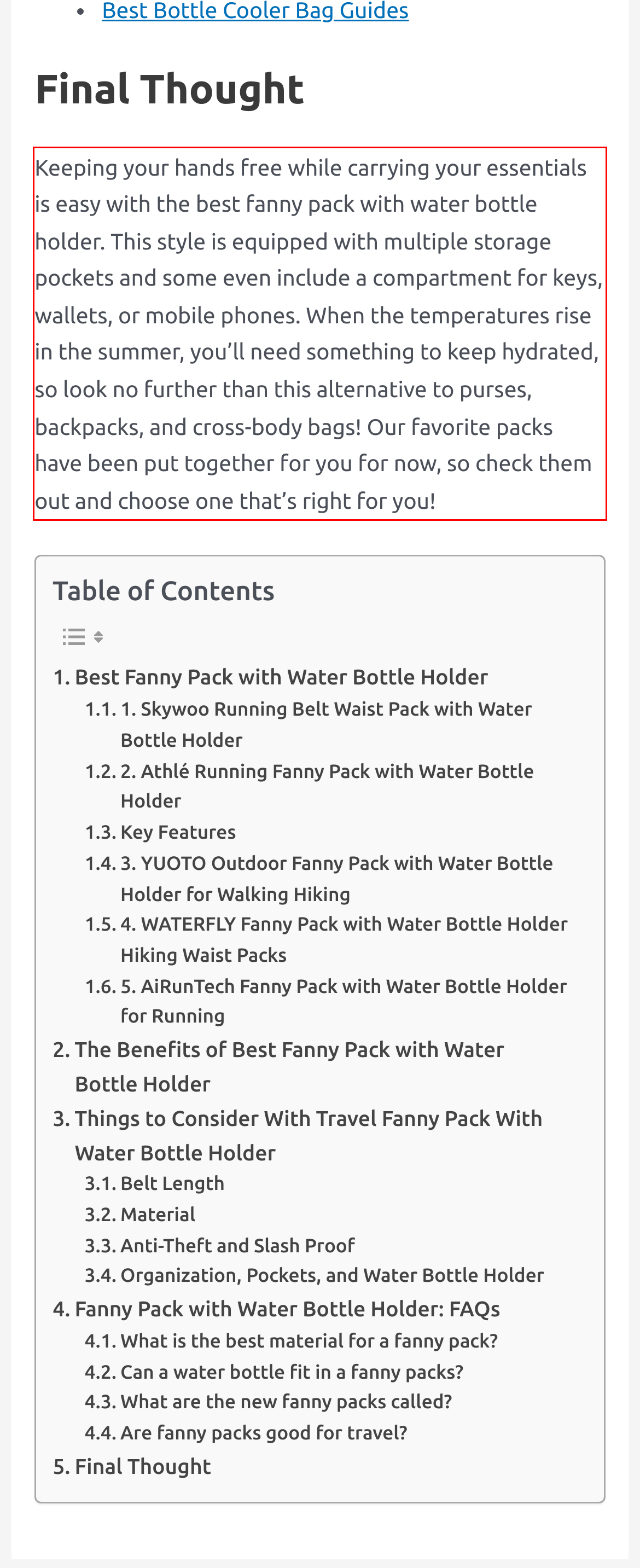Given a webpage screenshot, locate the red bounding box and extract the text content found inside it.

Keeping your hands free while carrying your essentials is easy with the best fanny pack with water bottle holder. This style is equipped with multiple storage pockets and some even include a compartment for keys, wallets, or mobile phones. When the temperatures rise in the summer, you’ll need something to keep hydrated, so look no further than this alternative to purses, backpacks, and cross-body bags! Our favorite packs have been put together for you for now, so check them out and choose one that’s right for you!